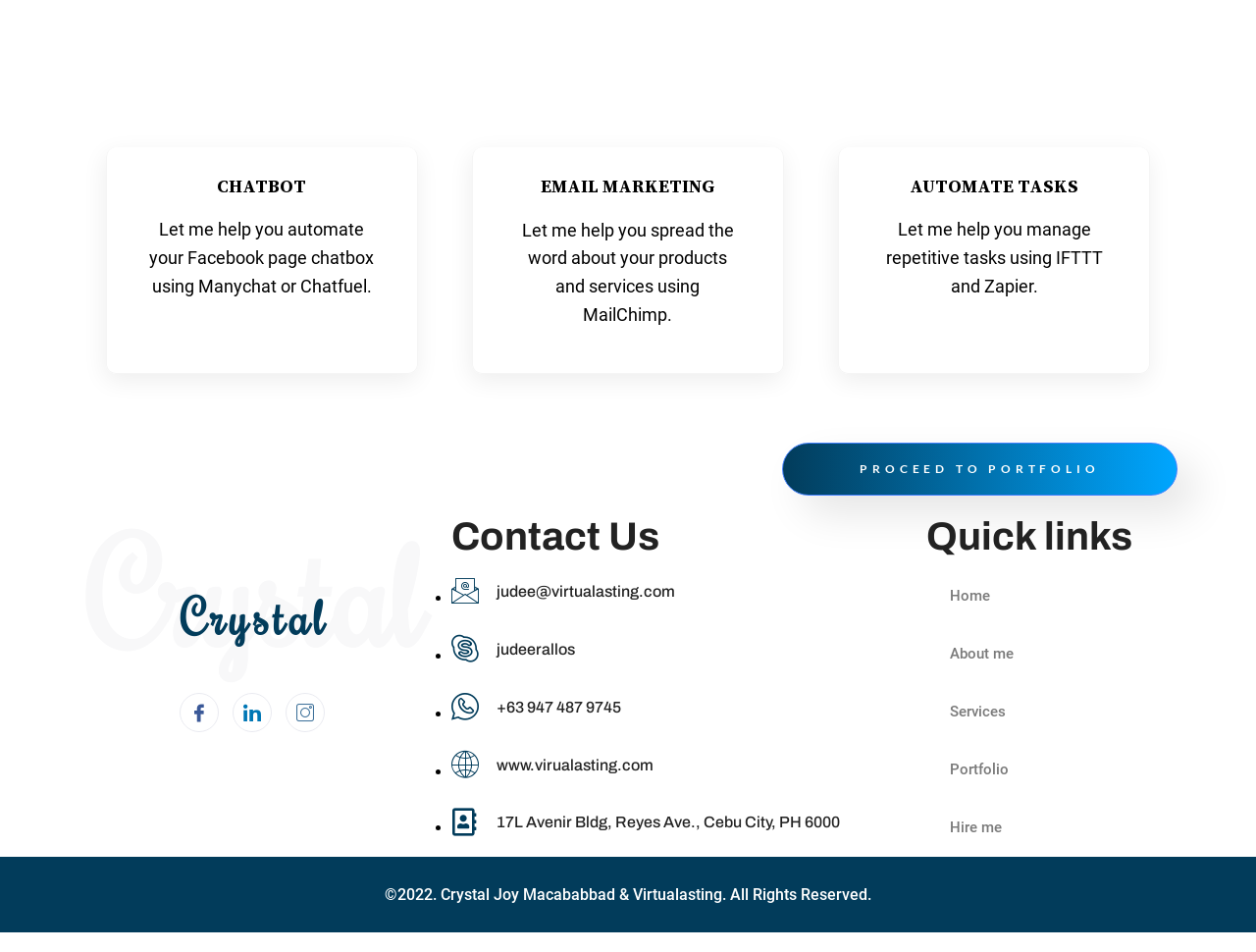Analyze the image and answer the question with as much detail as possible: 
What is the location of Virtualasting?

The location of Virtualasting is mentioned in the Contact Us section, which specifies the address as 17L Avenir Bldg, Reyes Ave., Cebu City, PH 6000.